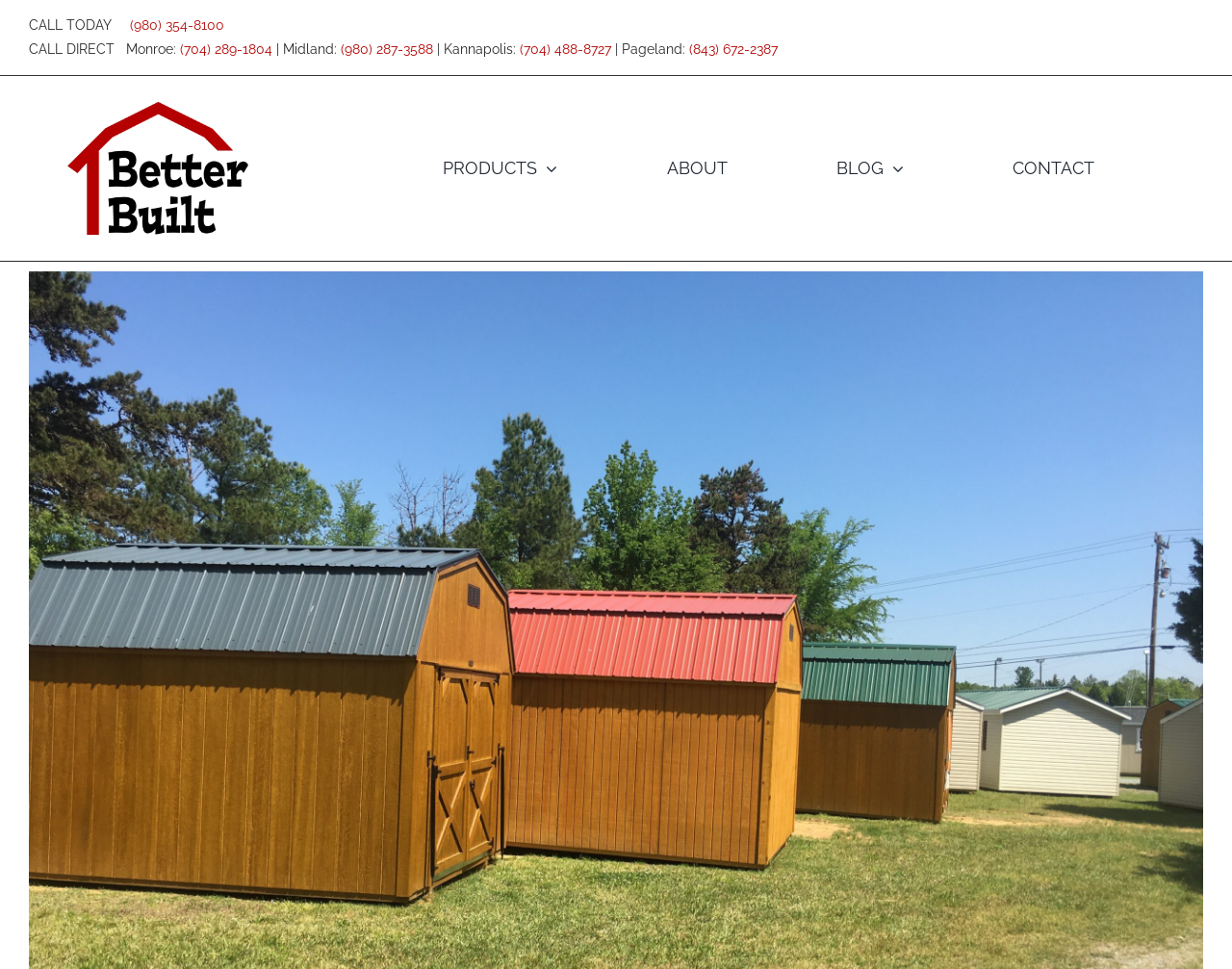Please determine the bounding box coordinates, formatted as (top-left x, top-left y, bottom-right x, bottom-right y), with all values as floating point numbers between 0 and 1. Identify the bounding box of the region described as: Blog

[0.679, 0.138, 0.733, 0.21]